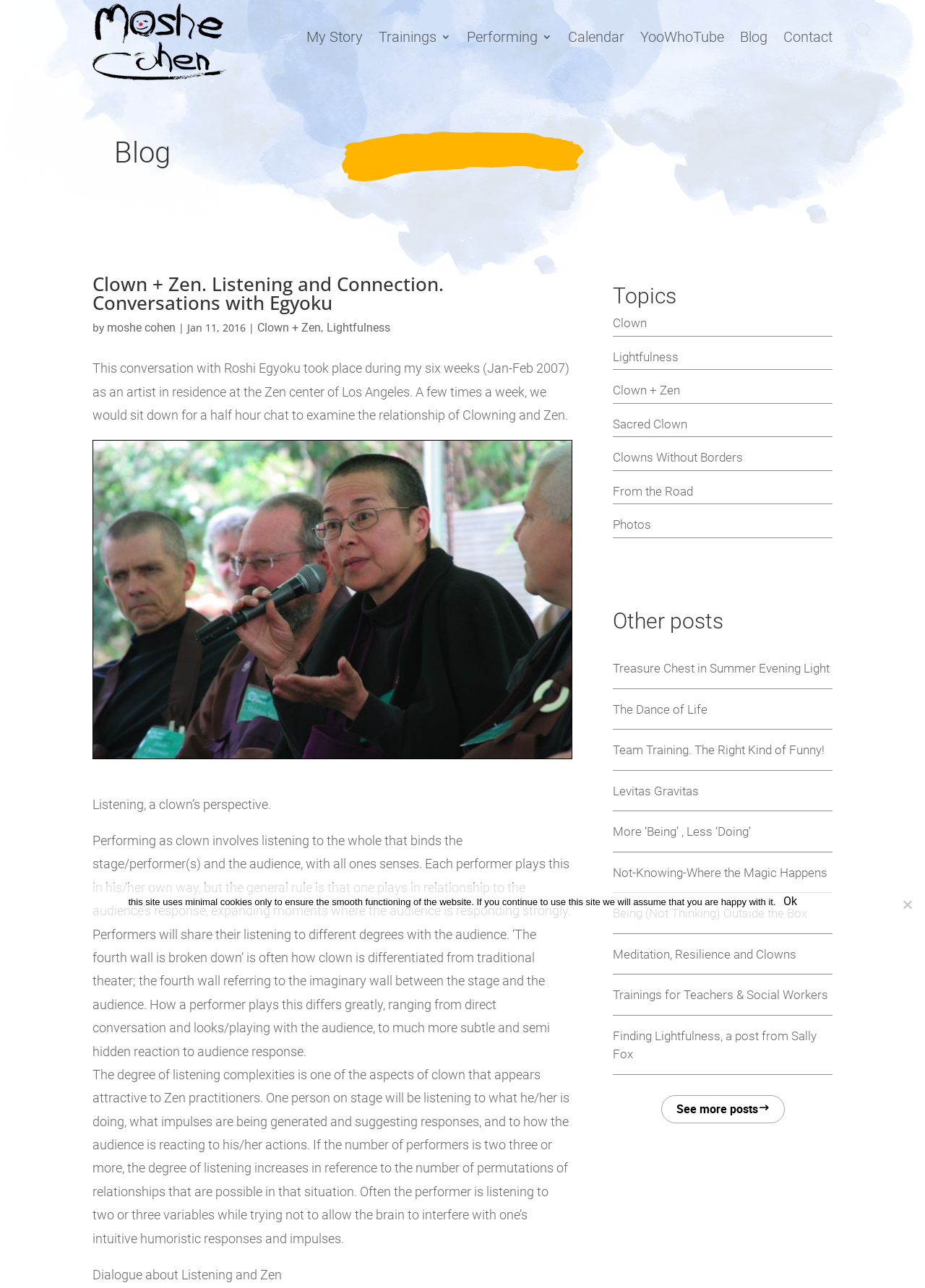Please give a concise answer to this question using a single word or phrase: 
What is the topic of the conversation?

Clown + Zen